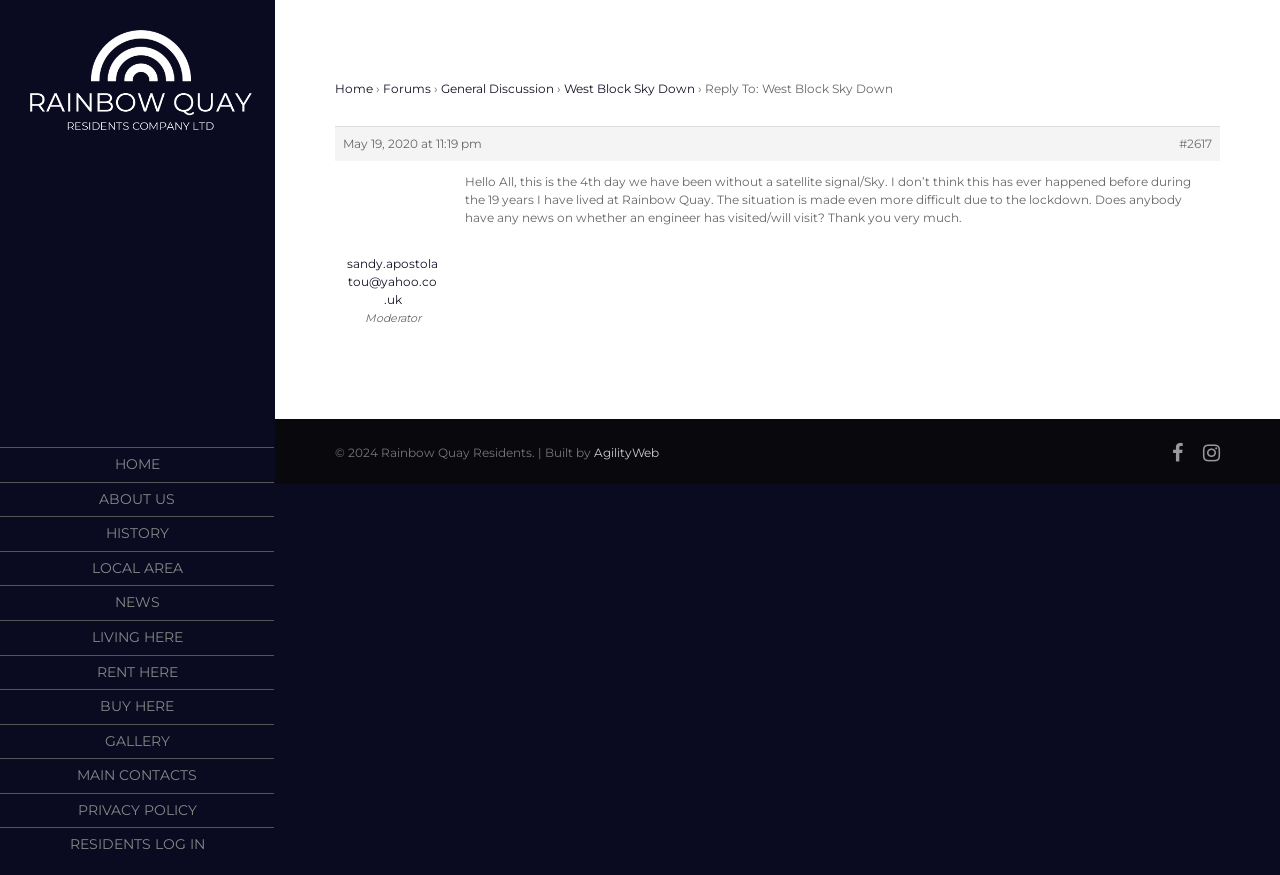Locate the bounding box of the UI element defined by this description: "Residents Log In". The coordinates should be given as four float numbers between 0 and 1, formatted as [left, top, right, bottom].

[0.054, 0.947, 0.16, 0.985]